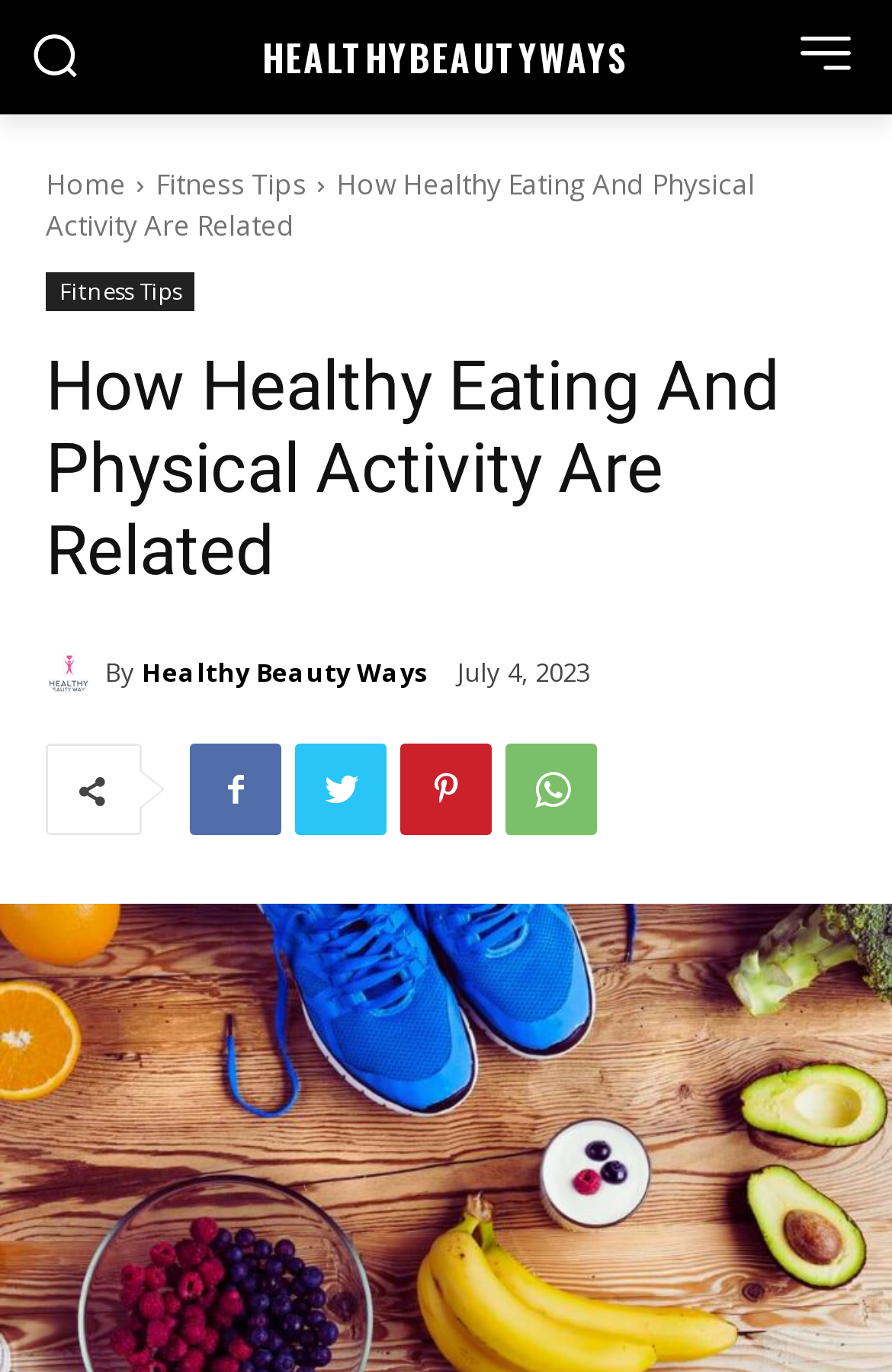Explain the webpage in detail, including its primary components.

The webpage is focused on the topic of healthy eating and physical activity, with a prominent heading "How Healthy Eating And Physical Activity Are Related" at the top center of the page. 

At the top left, there is a search button accompanied by a small image. To the right of the search button, there is a link "HEALTHY BEAUTYWAYS" that spans almost the entire width of the page. 

On the top right, there is a menu button with an image, which contains several links including "Home", "Fitness Tips", and others. 

Below the menu button, there is a large heading that repeats the title of the webpage. Underneath the heading, there are several links to related topics, including "Fitness Tips" and "Healthy Beauty Ways". 

The author of the article is credited with a "By" label, followed by a link to "Healthy Beauty Ways". The date of the article, "July 4, 2023", is displayed next to the author credit. 

There are also several social media links at the bottom of the page, represented by icons.